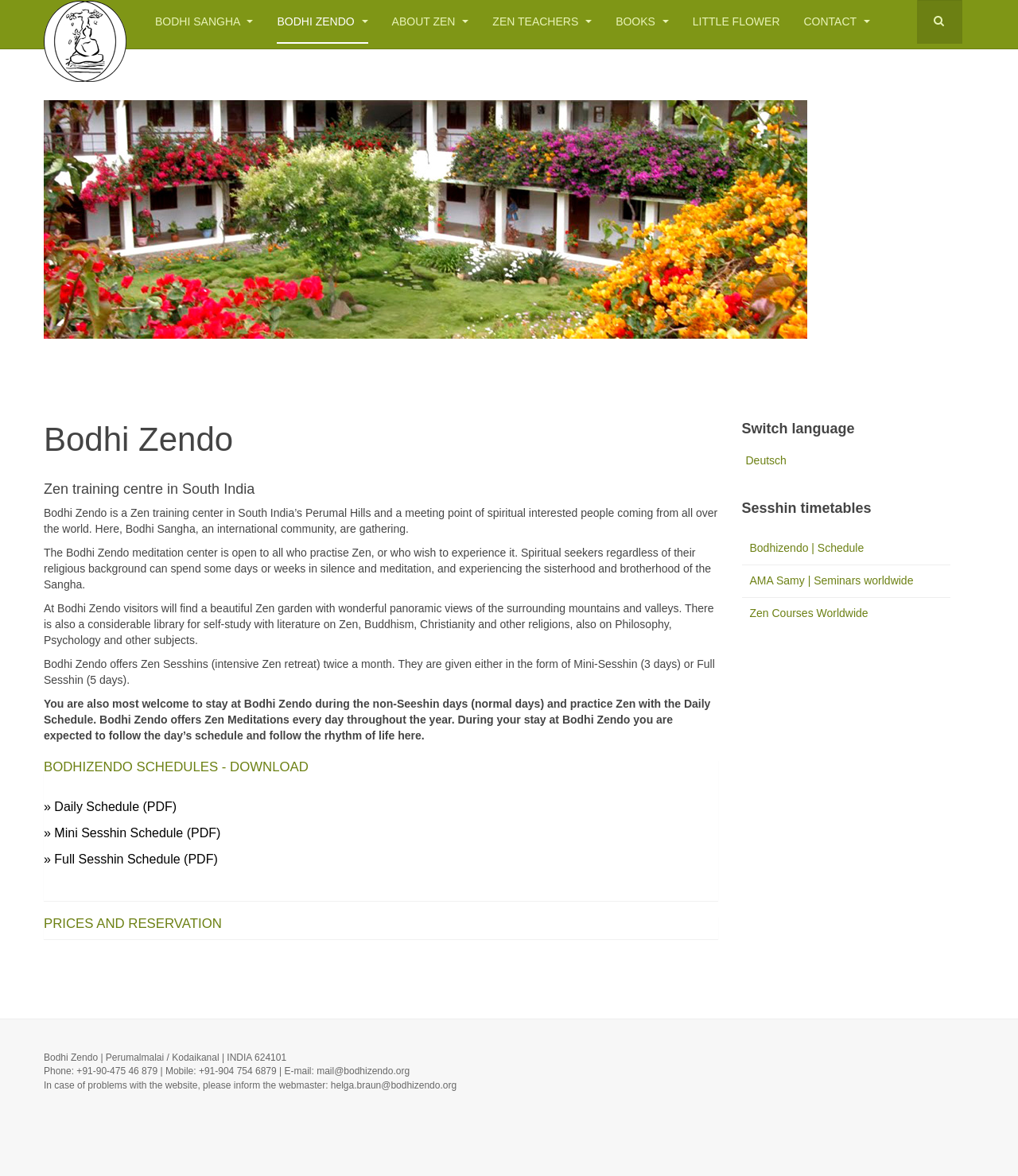What is the name of the Zen training center?
Please craft a detailed and exhaustive response to the question.

The name of the Zen training center is mentioned in the heading 'Bodhi Zendo' and also in the static text 'Bodhi Zendo is a Zen training center in South India’s Perumal Hills and a meeting point of spiritual interested people coming from all over the world.'